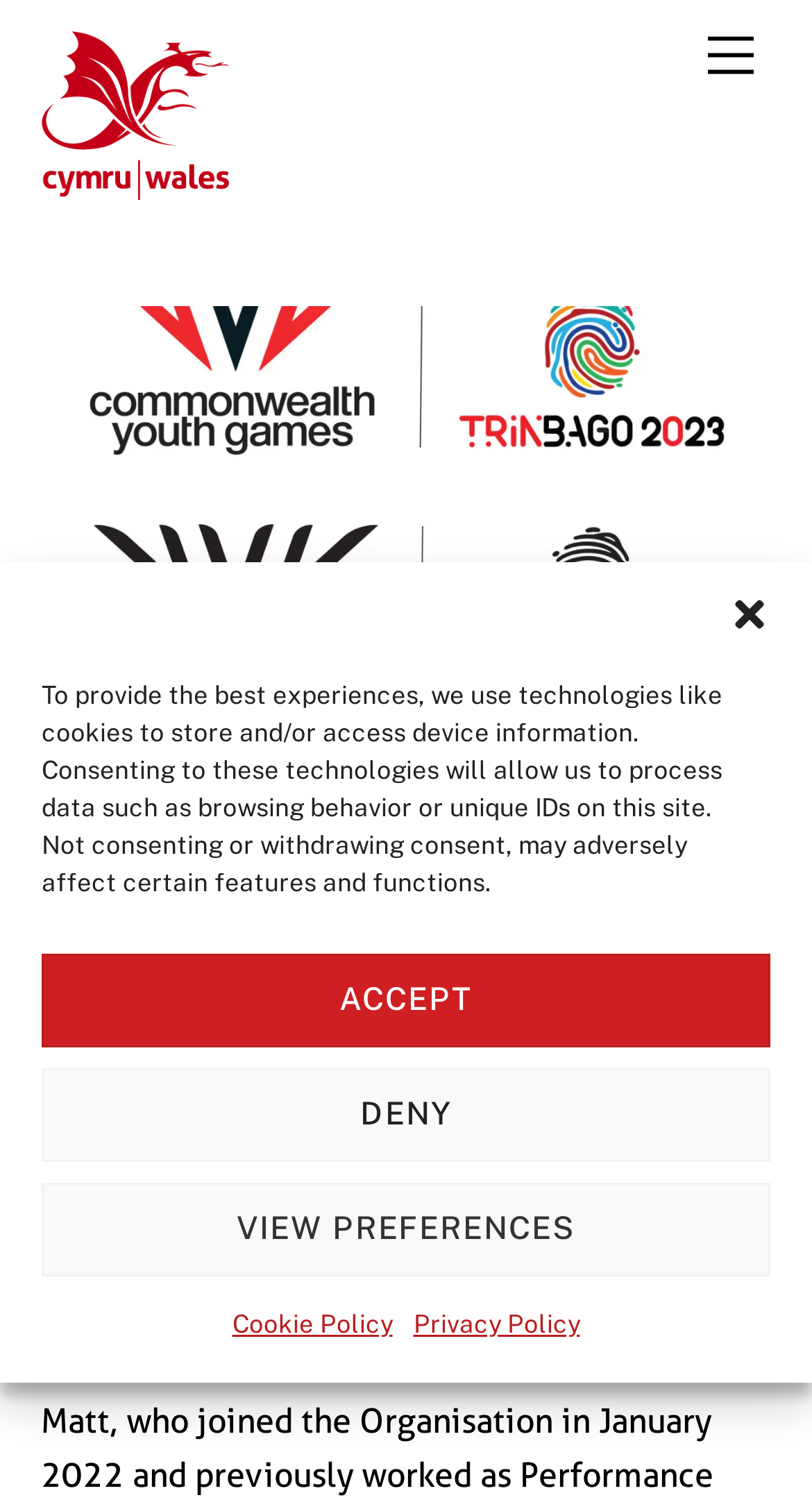Given the webpage screenshot, identify the bounding box of the UI element that matches this description: "Rights & Permissions".

None